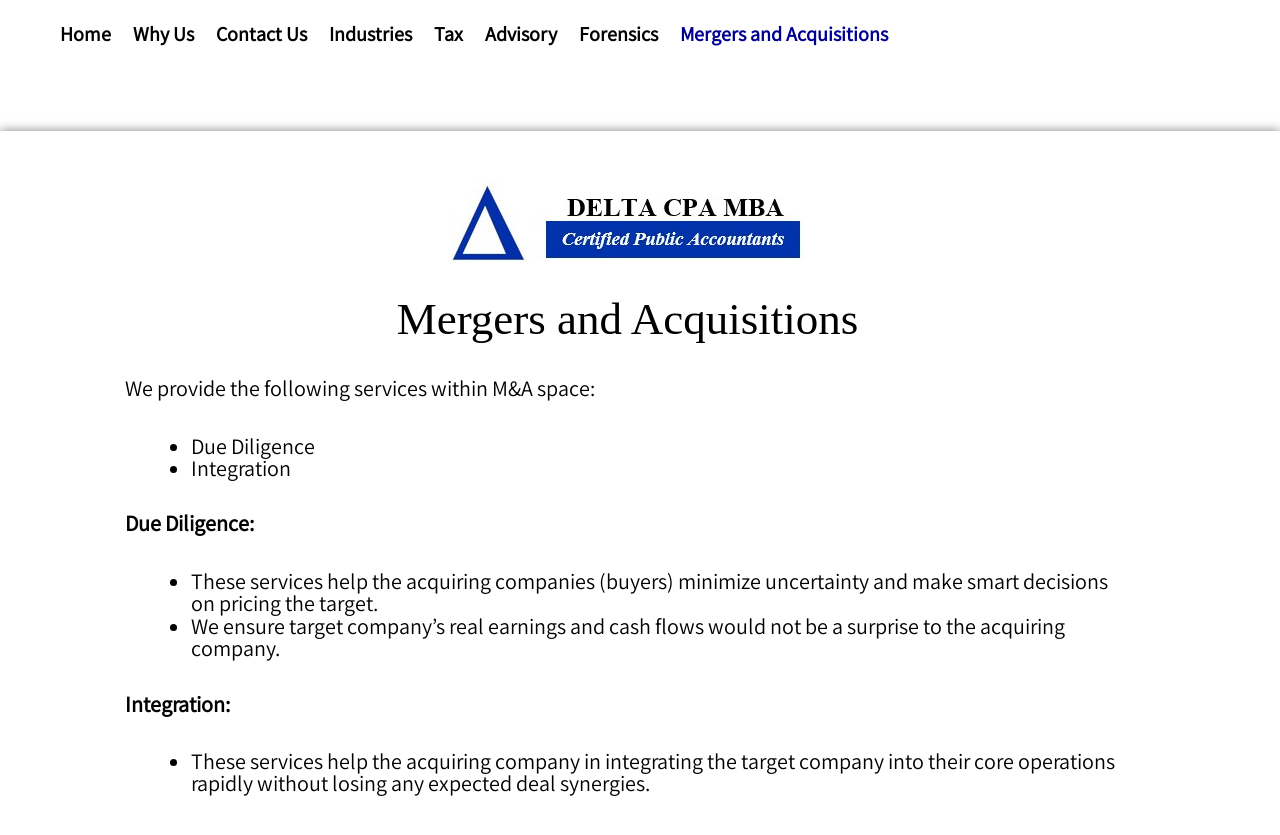How many navigation links are available?
Respond to the question with a well-detailed and thorough answer.

By examining the webpage structure, I can see that there are 7 navigation links available, namely 'Home', 'Why Us', 'Contact Us', 'Industries', 'Tax', 'Advisory', and 'Forensics'.